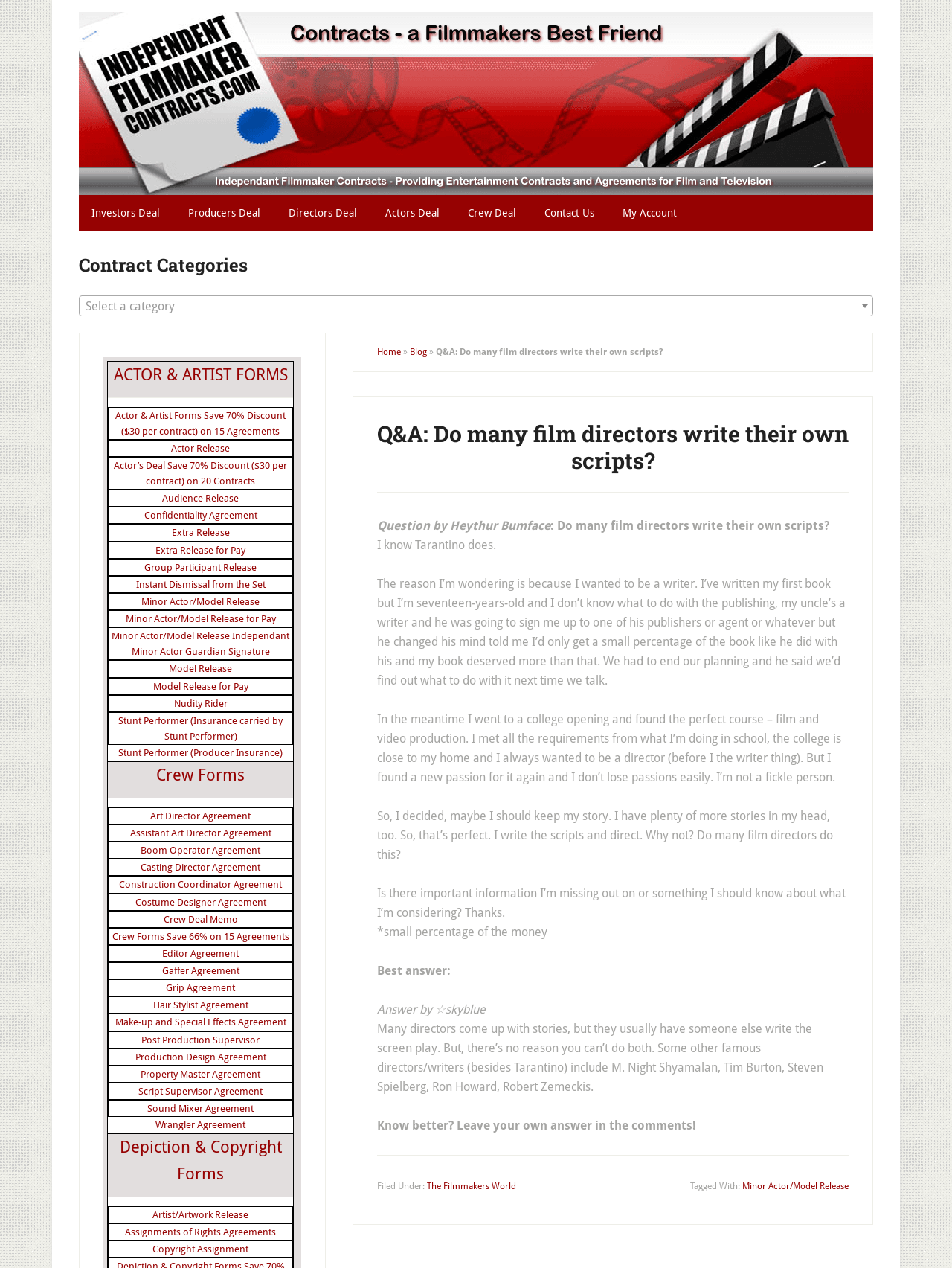Please locate the bounding box coordinates of the region I need to click to follow this instruction: "Click on the 'Actor & Artist Forms' link".

[0.119, 0.288, 0.302, 0.303]